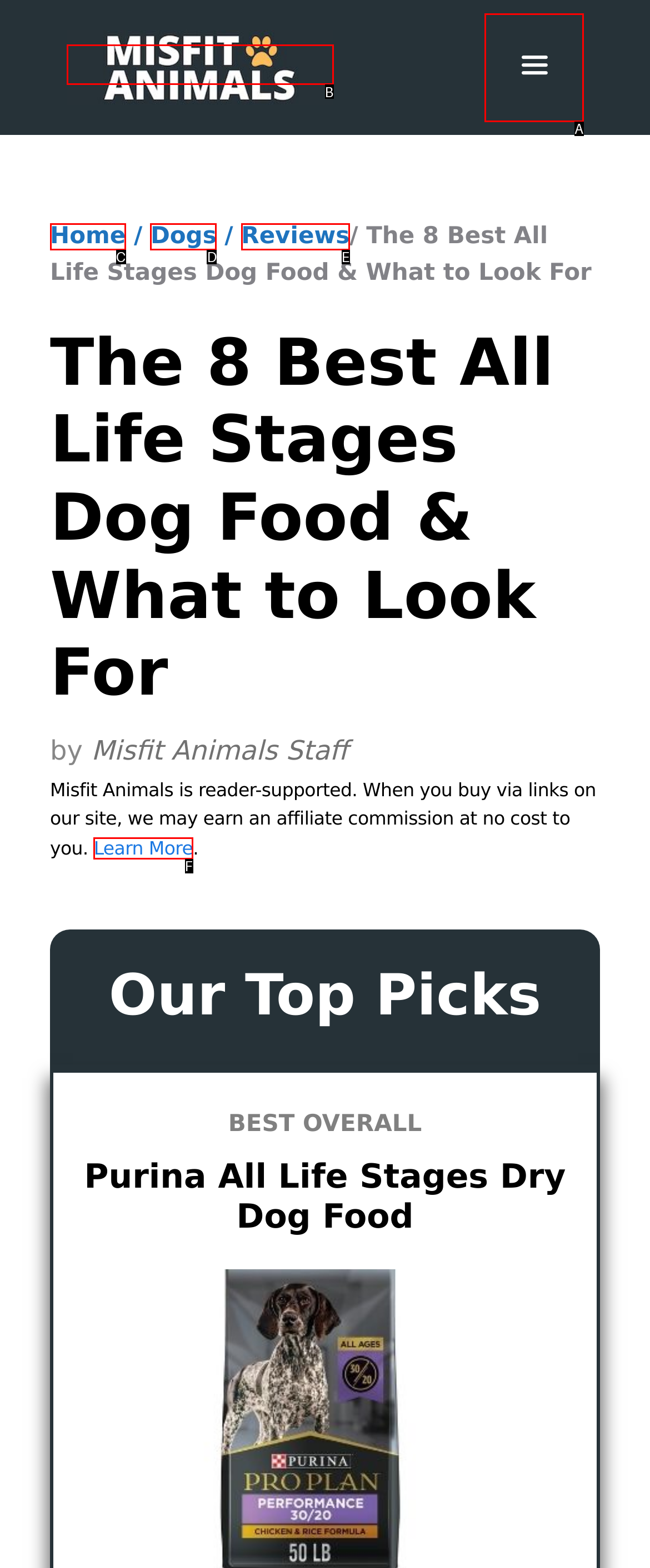With the description: alt="Misfit Animals", find the option that corresponds most closely and answer with its letter directly.

B